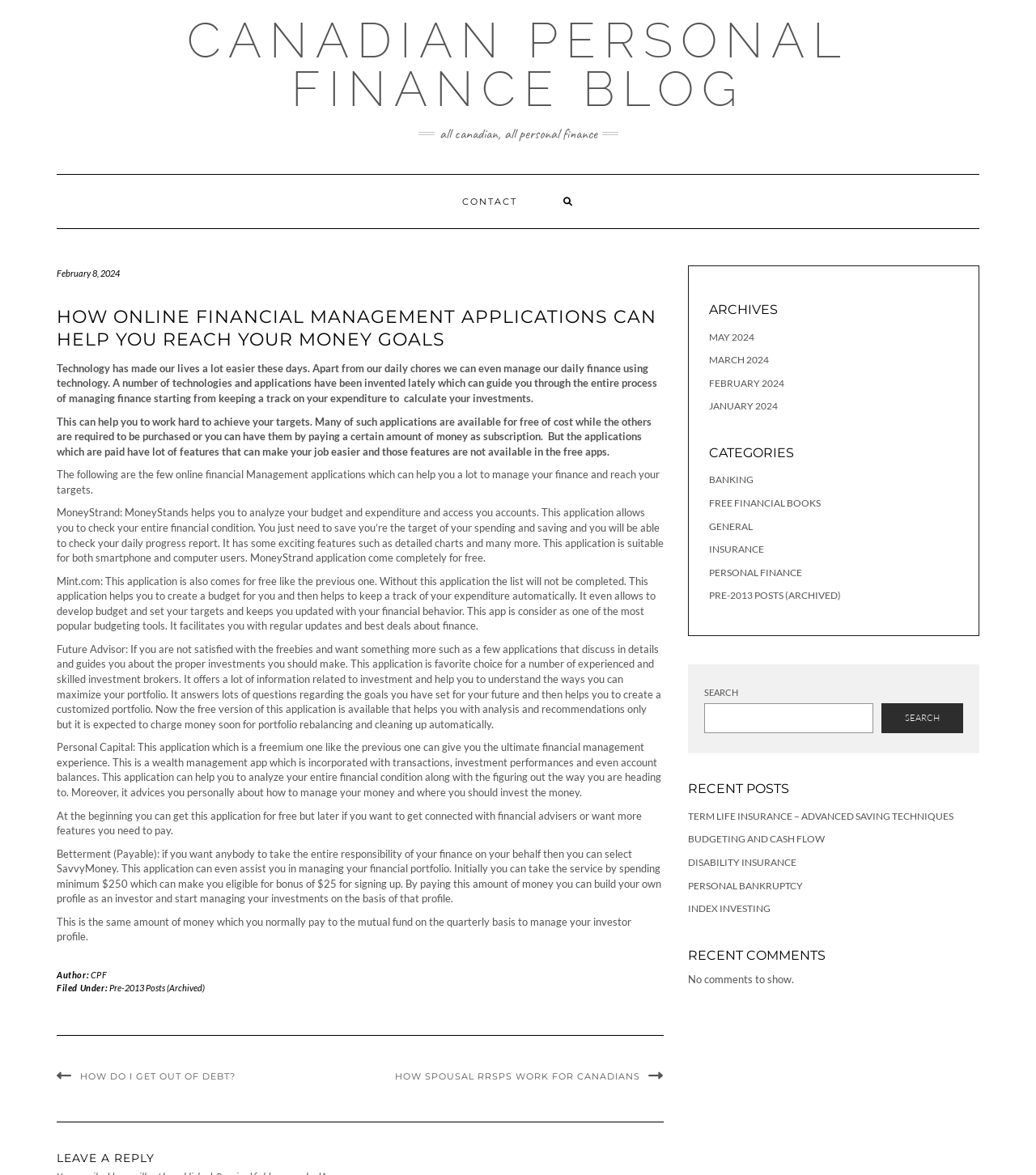Please find the bounding box coordinates of the element that must be clicked to perform the given instruction: "Learn about 'What It Means To Be Awarded A Service Provider Gaming License'". The coordinates should be four float numbers from 0 to 1, i.e., [left, top, right, bottom].

None